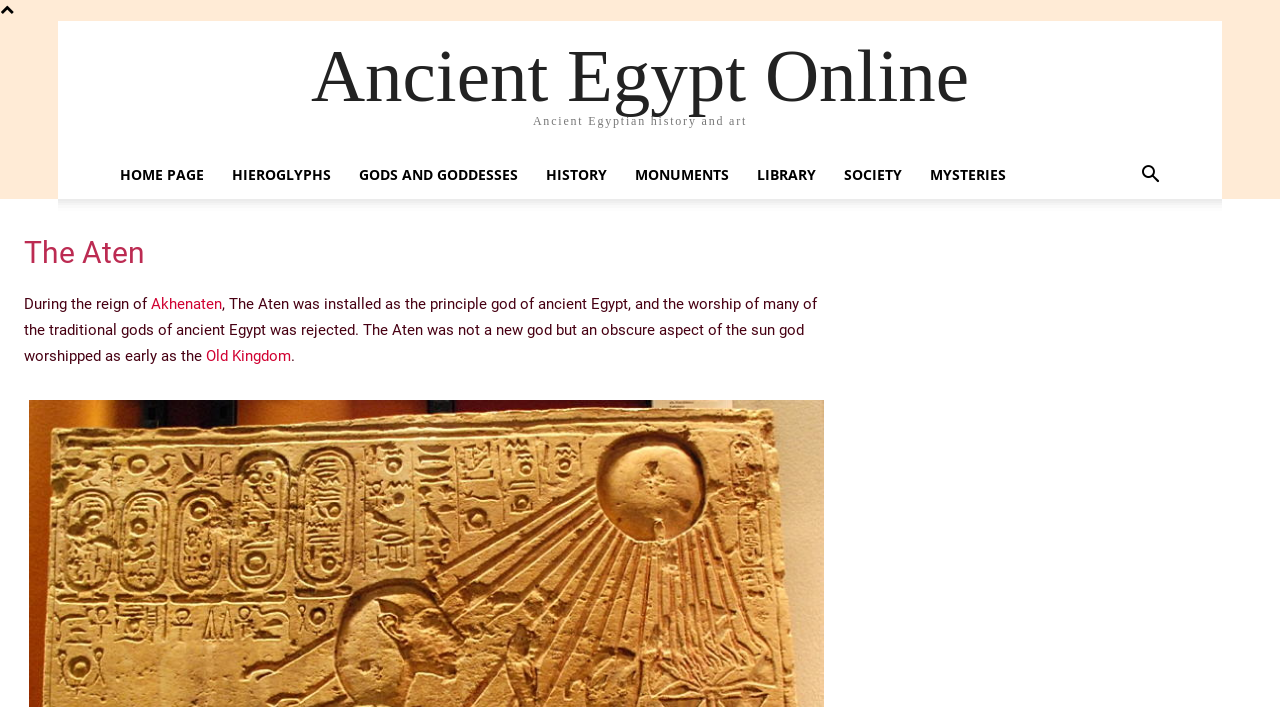Identify the bounding box coordinates for the element you need to click to achieve the following task: "search for something". The coordinates must be four float values ranging from 0 to 1, formatted as [left, top, right, bottom].

[0.88, 0.236, 0.917, 0.263]